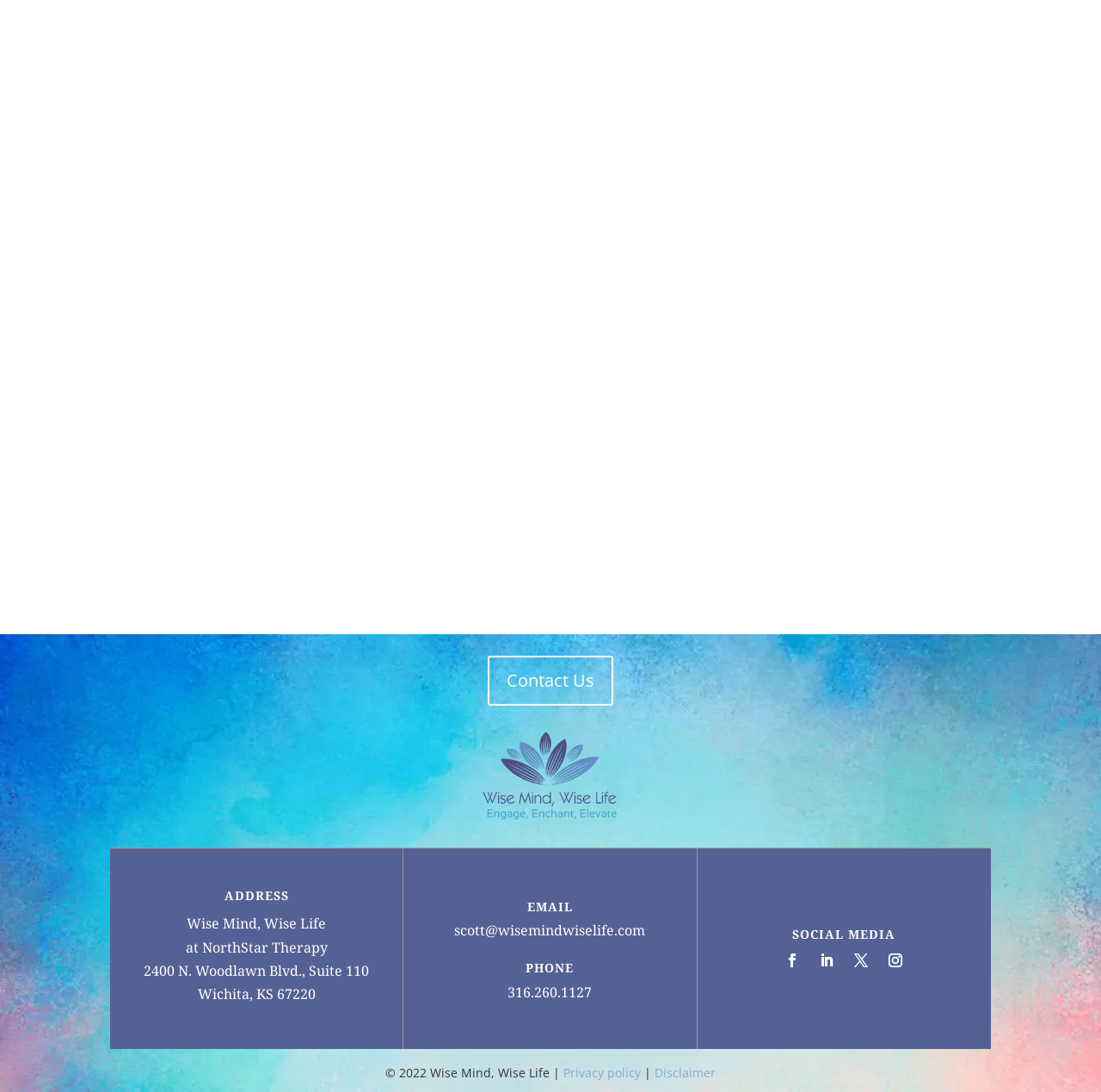What is the address of Wise Mind, Wise Life?
Answer with a single word or phrase by referring to the visual content.

2400 N. Woodlawn Blvd., Suite 110 Wichita, KS 67220